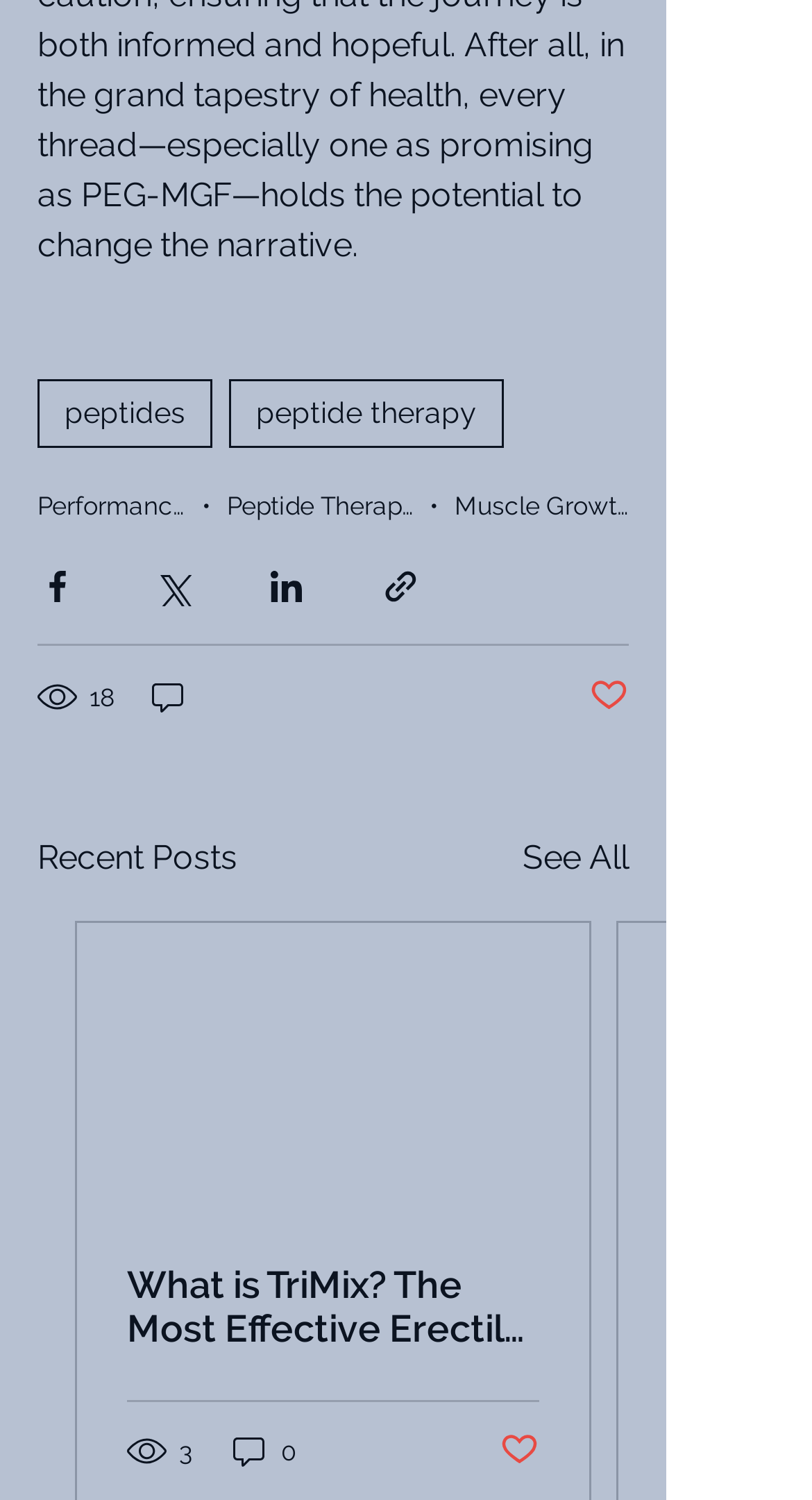Please identify the bounding box coordinates of the clickable region that I should interact with to perform the following instruction: "Click on the 'Post not marked as liked' button". The coordinates should be expressed as four float numbers between 0 and 1, i.e., [left, top, right, bottom].

[0.726, 0.45, 0.774, 0.479]